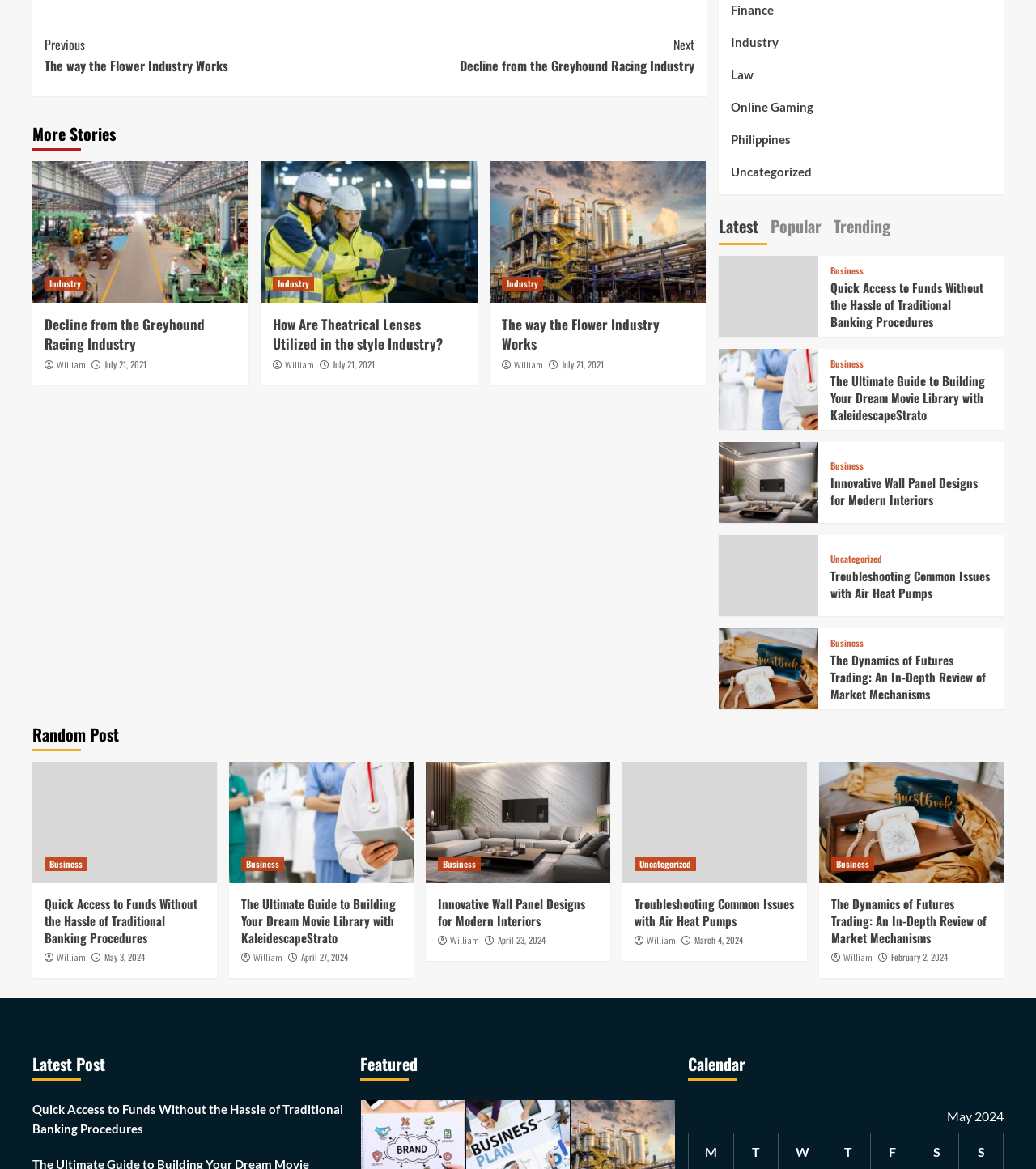How many tabs are available?
Analyze the image and provide a thorough answer to the question.

I counted the number of tab elements in the tablist, which are 'Latest', 'Popular', and 'Trending', so there are 3 tabs available.